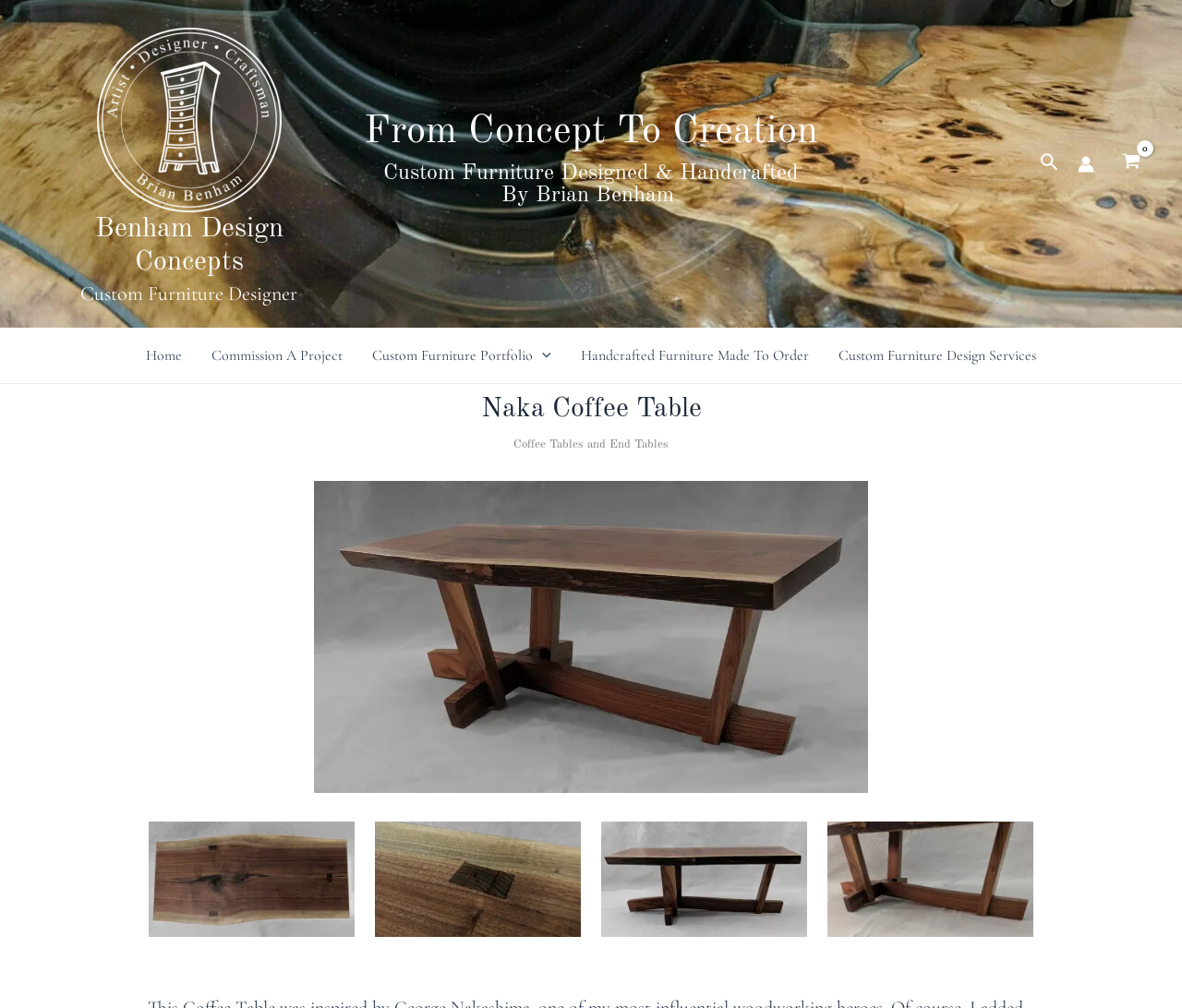Please determine the bounding box coordinates of the element's region to click for the following instruction: "Search for custom furniture".

[0.88, 0.149, 0.896, 0.176]